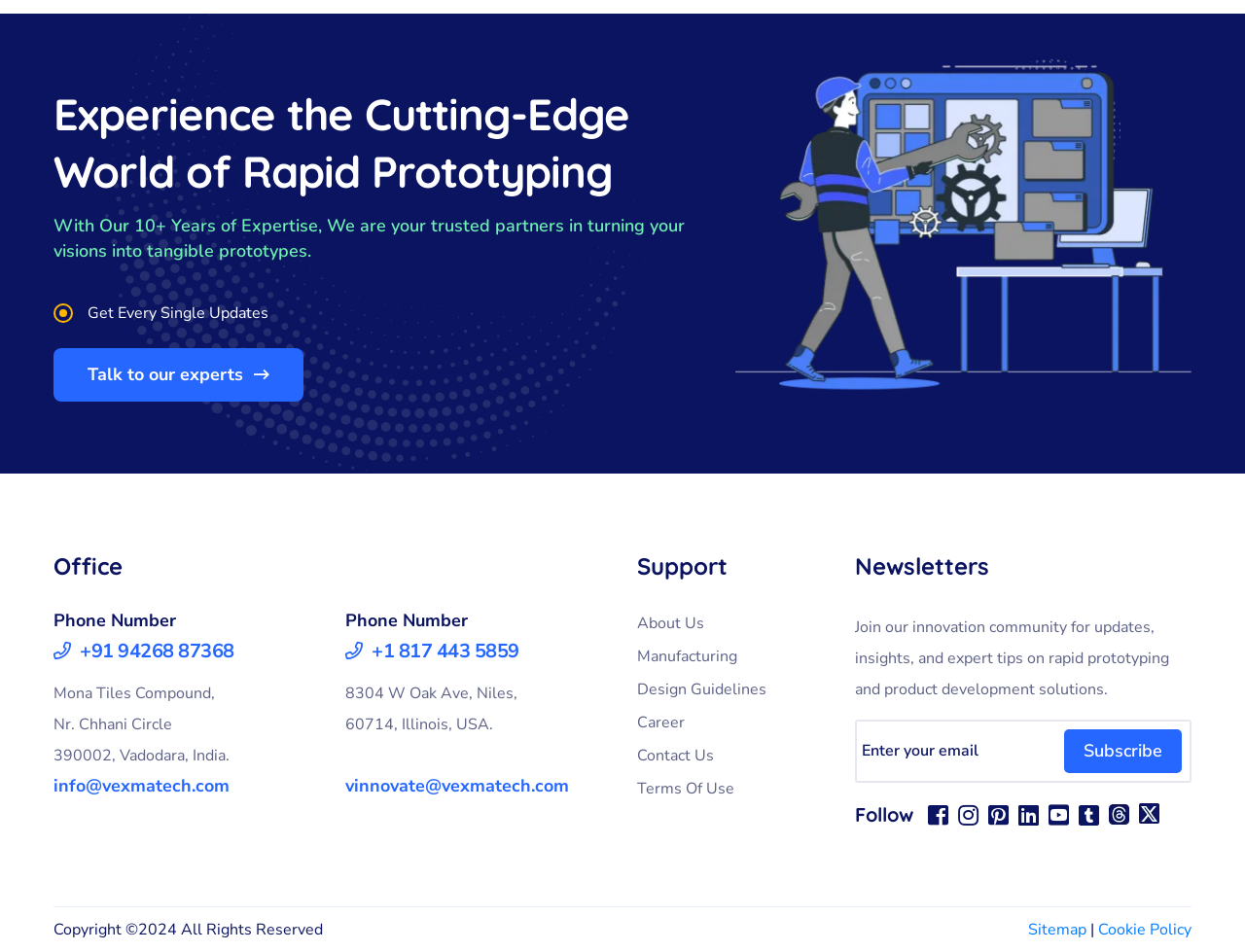Find and specify the bounding box coordinates that correspond to the clickable region for the instruction: "Subscribe to newsletters".

[0.855, 0.766, 0.949, 0.812]